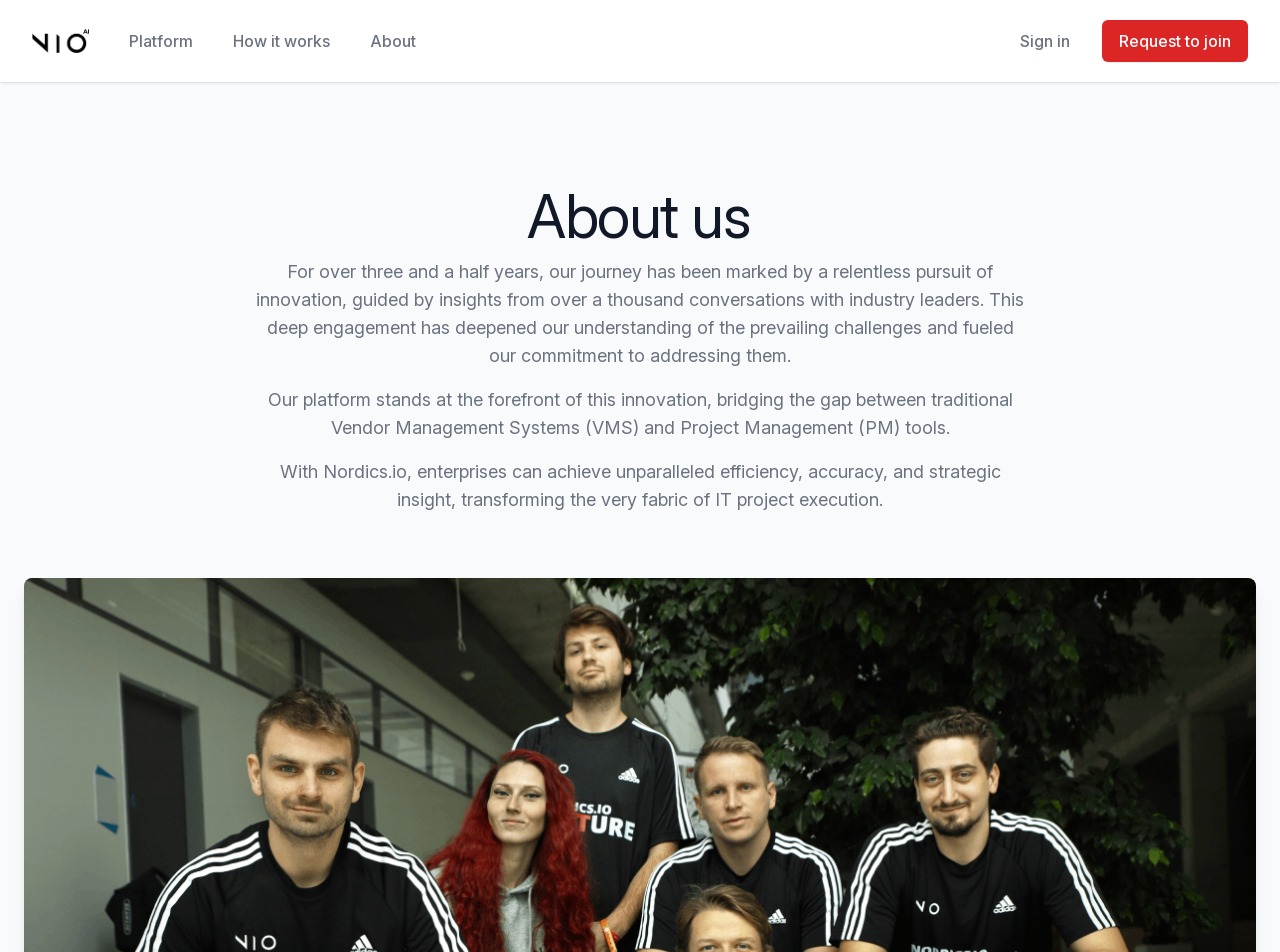Answer the following in one word or a short phrase: 
What is the purpose of the platform?

Software Intelligence